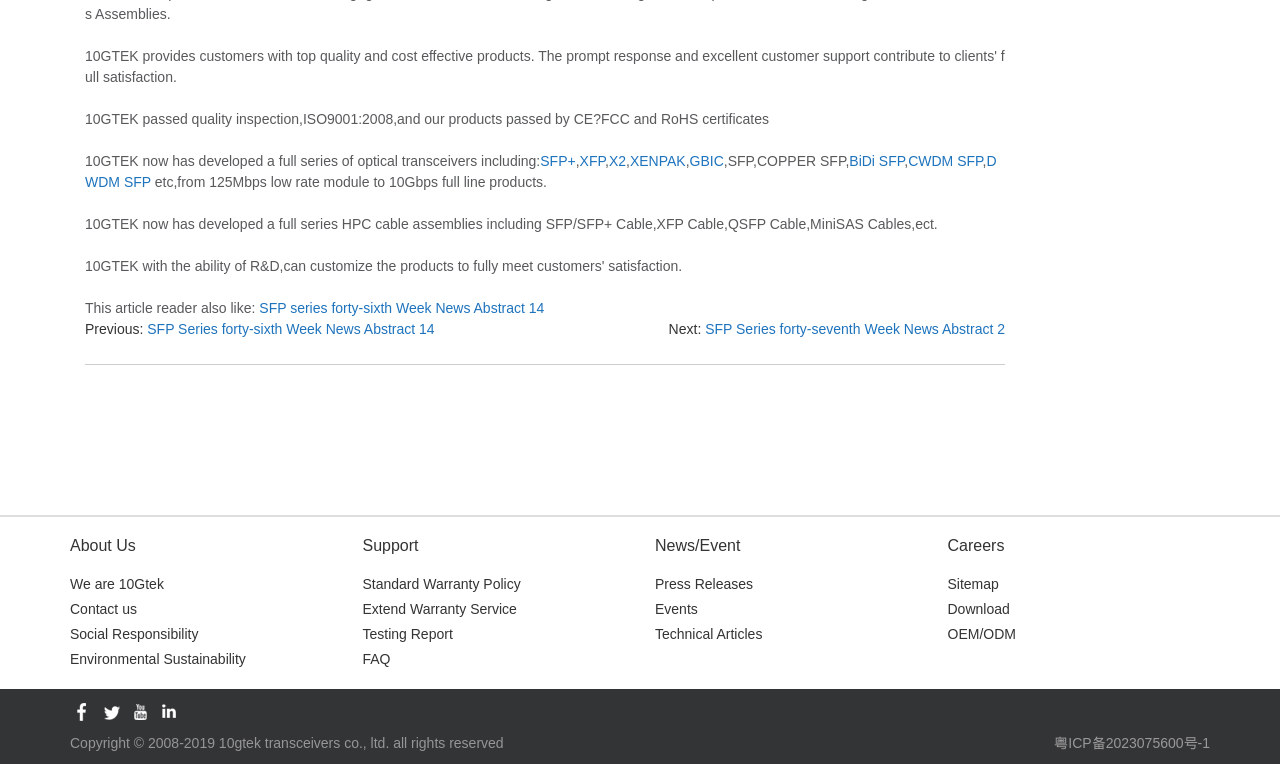What types of optical transceivers does 10GTEK offer?
Look at the image and provide a detailed response to the question.

From the static text element and link elements in the middle of the page, we can see that 10GTEK offers a full series of optical transceivers including SFP+, XFP, X2, XENPAK, GBIC, SFP, COPPER SFP, BiDi SFP, CWDM SFP, and DWDM SFP.